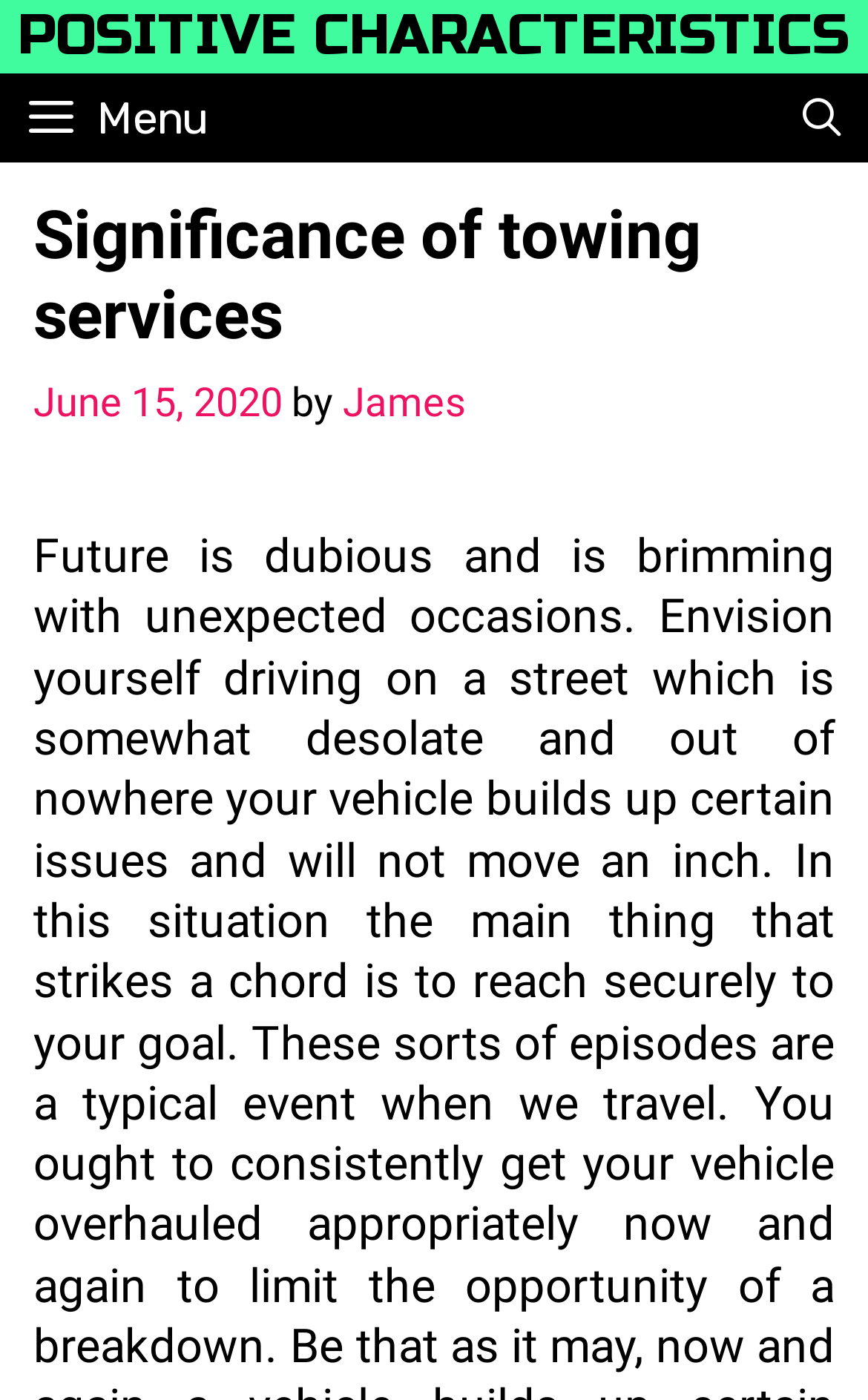What is the icon name of the button at the top left corner?
Using the image provided, answer with just one word or phrase.

Menu